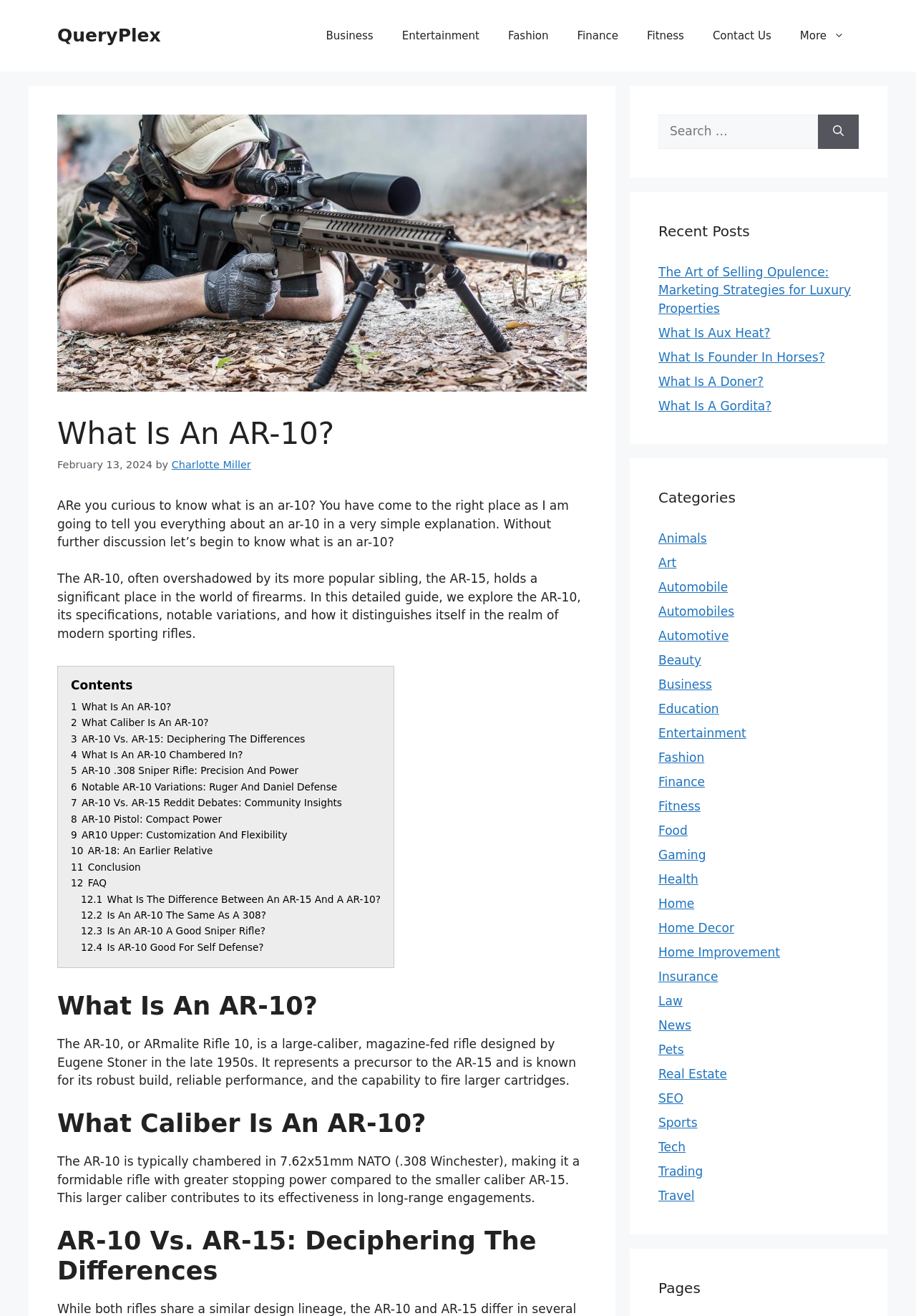Please provide the bounding box coordinates for the element that needs to be clicked to perform the instruction: "Search for something". The coordinates must consist of four float numbers between 0 and 1, formatted as [left, top, right, bottom].

[0.719, 0.087, 0.893, 0.113]